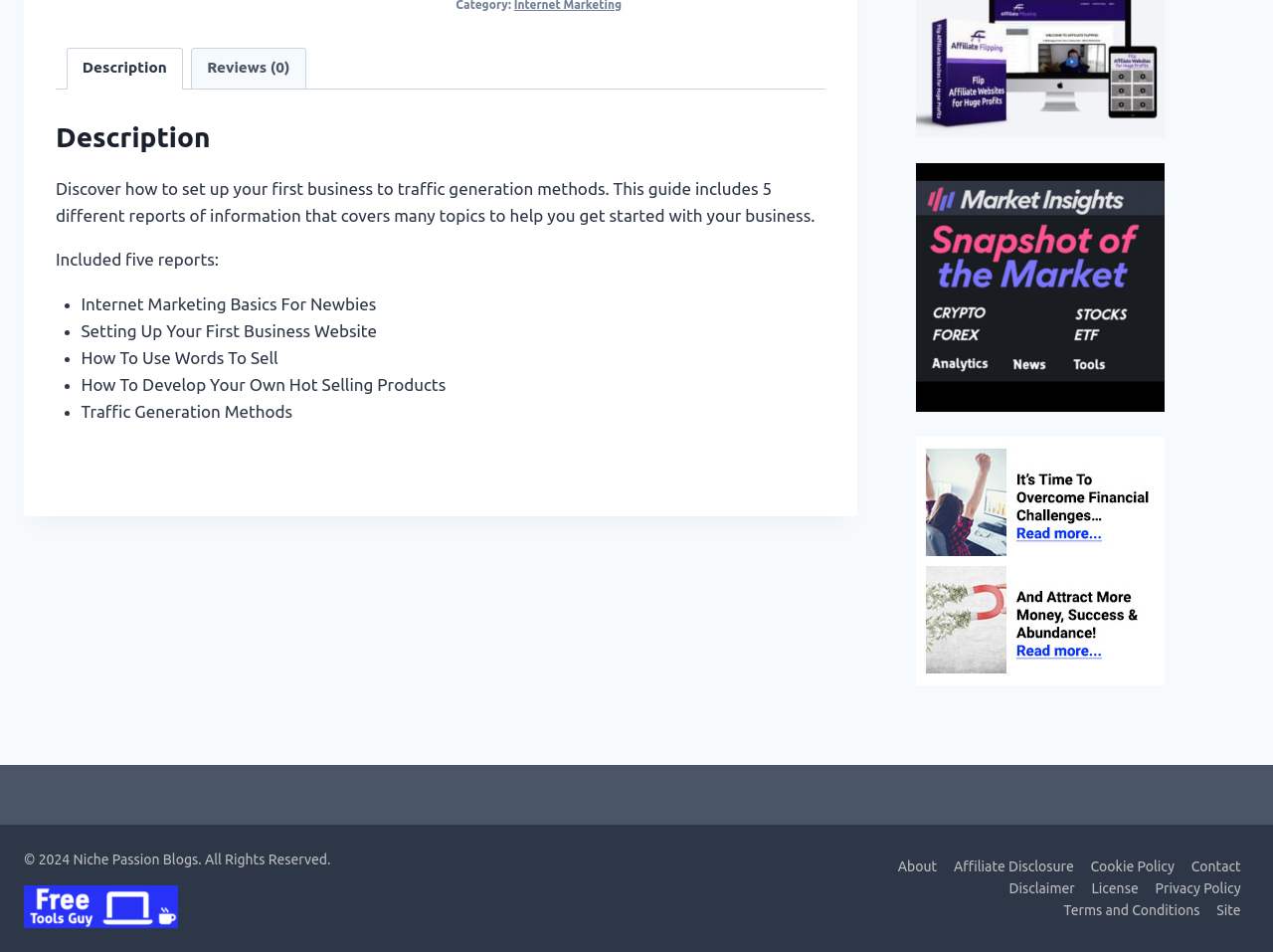Bounding box coordinates are specified in the format (top-left x, top-left y, bottom-right x, bottom-right y). All values are floating point numbers bounded between 0 and 1. Please provide the bounding box coordinate of the region this sentence describes: Terms and Conditions

[0.829, 0.945, 0.949, 0.968]